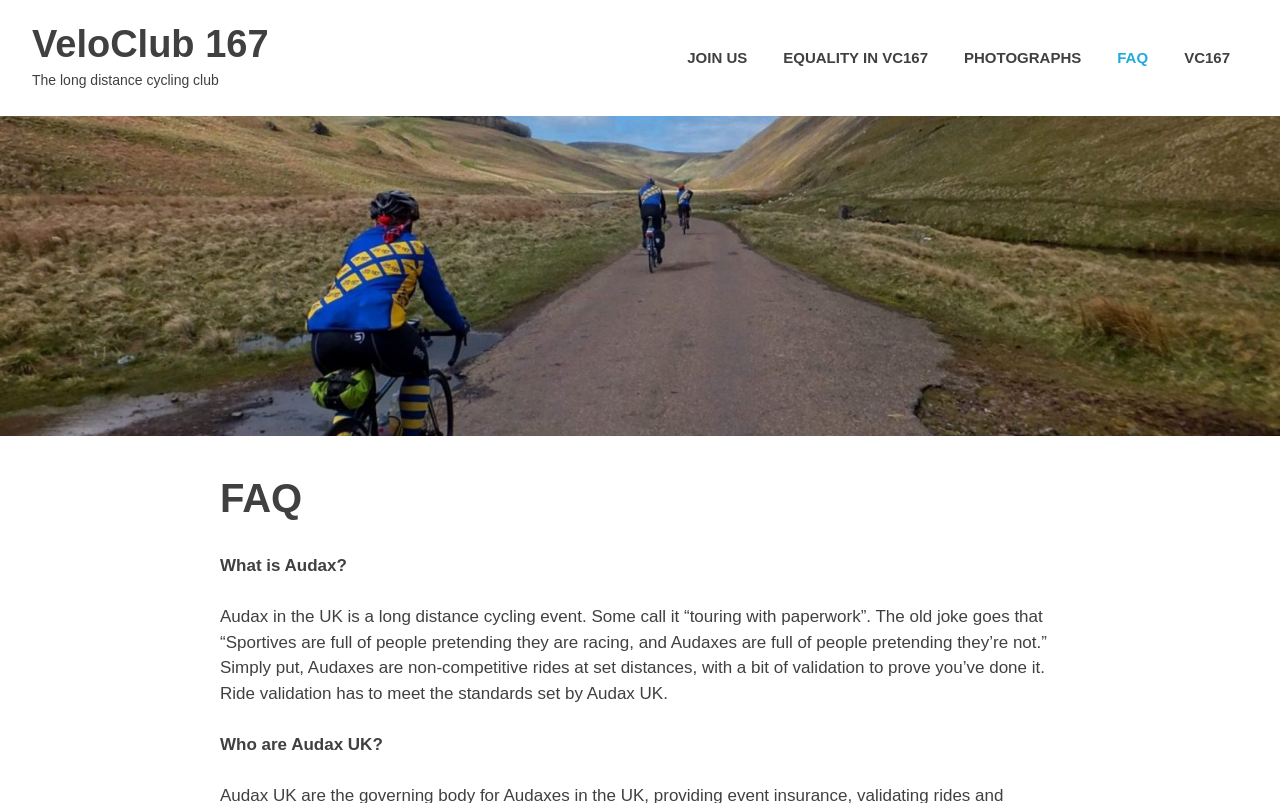Using the webpage screenshot, locate the HTML element that fits the following description and provide its bounding box: "Book a call".

None